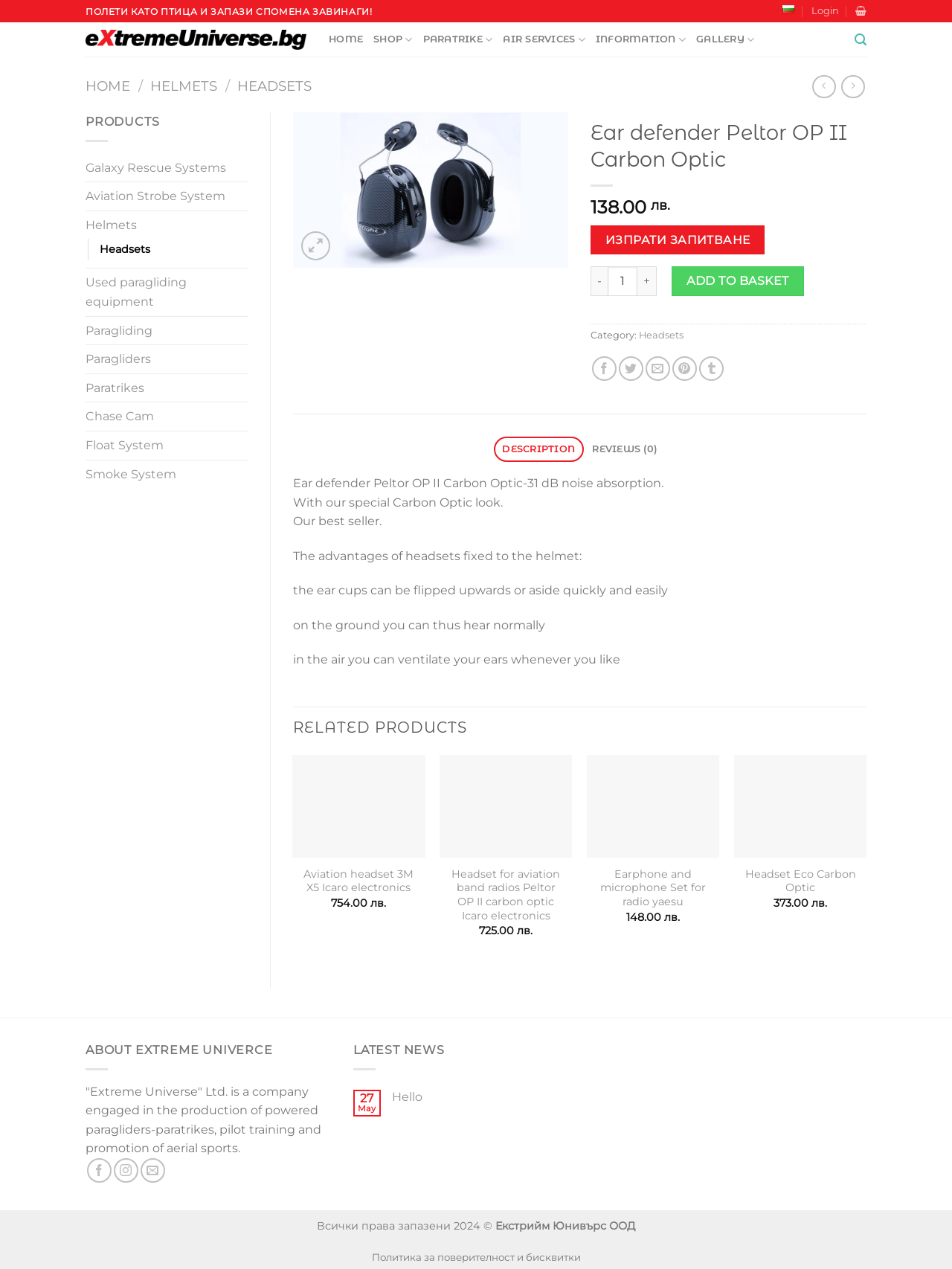Determine the bounding box coordinates of the region I should click to achieve the following instruction: "View the campus map". Ensure the bounding box coordinates are four float numbers between 0 and 1, i.e., [left, top, right, bottom].

None